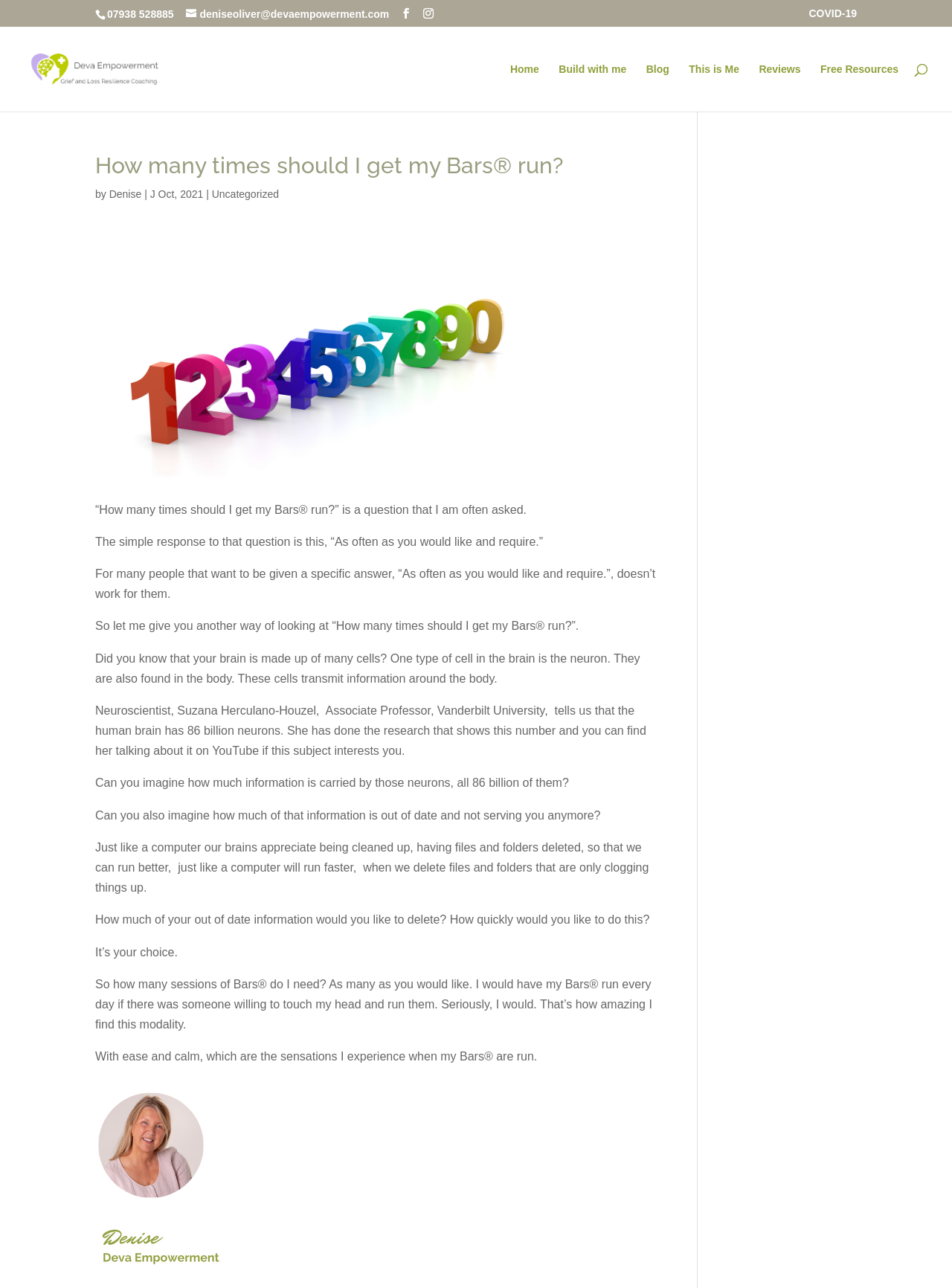Please specify the bounding box coordinates for the clickable region that will help you carry out the instruction: "Click the 'Home' link".

[0.536, 0.05, 0.566, 0.087]